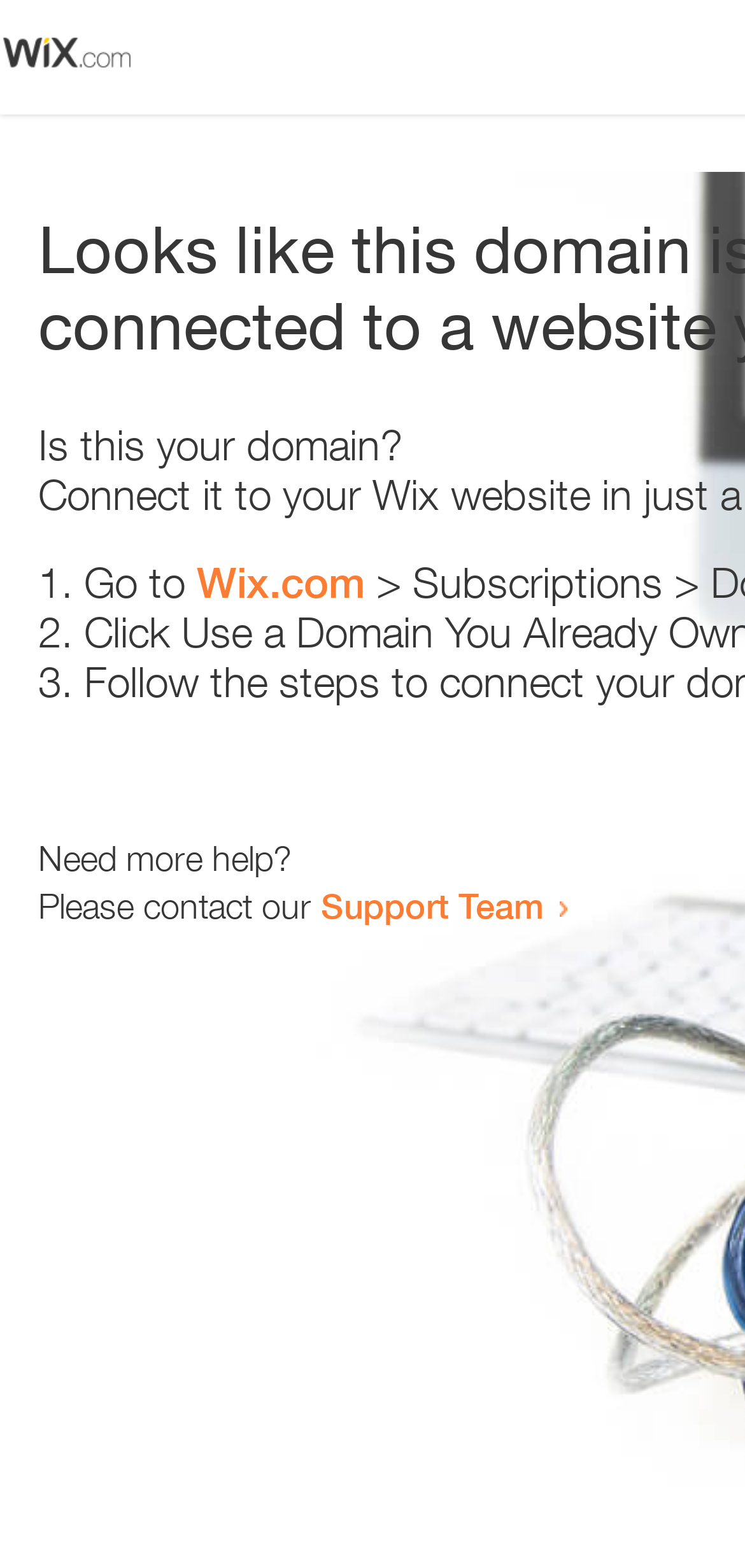Give a full account of the webpage's elements and their arrangement.

The webpage appears to be an error page, with a small image at the top left corner. Below the image, there is a heading that reads "Is this your domain?" centered on the page. 

Underneath the heading, there is a numbered list with three items. The first item starts with "1." and is followed by the text "Go to" and a link to "Wix.com". The second item starts with "2." and the third item starts with "3.", but their contents are not specified. 

At the bottom of the page, there is a section that provides additional help options. It starts with the text "Need more help?" and is followed by a sentence that reads "Please contact our". This sentence is completed with a link to the "Support Team".